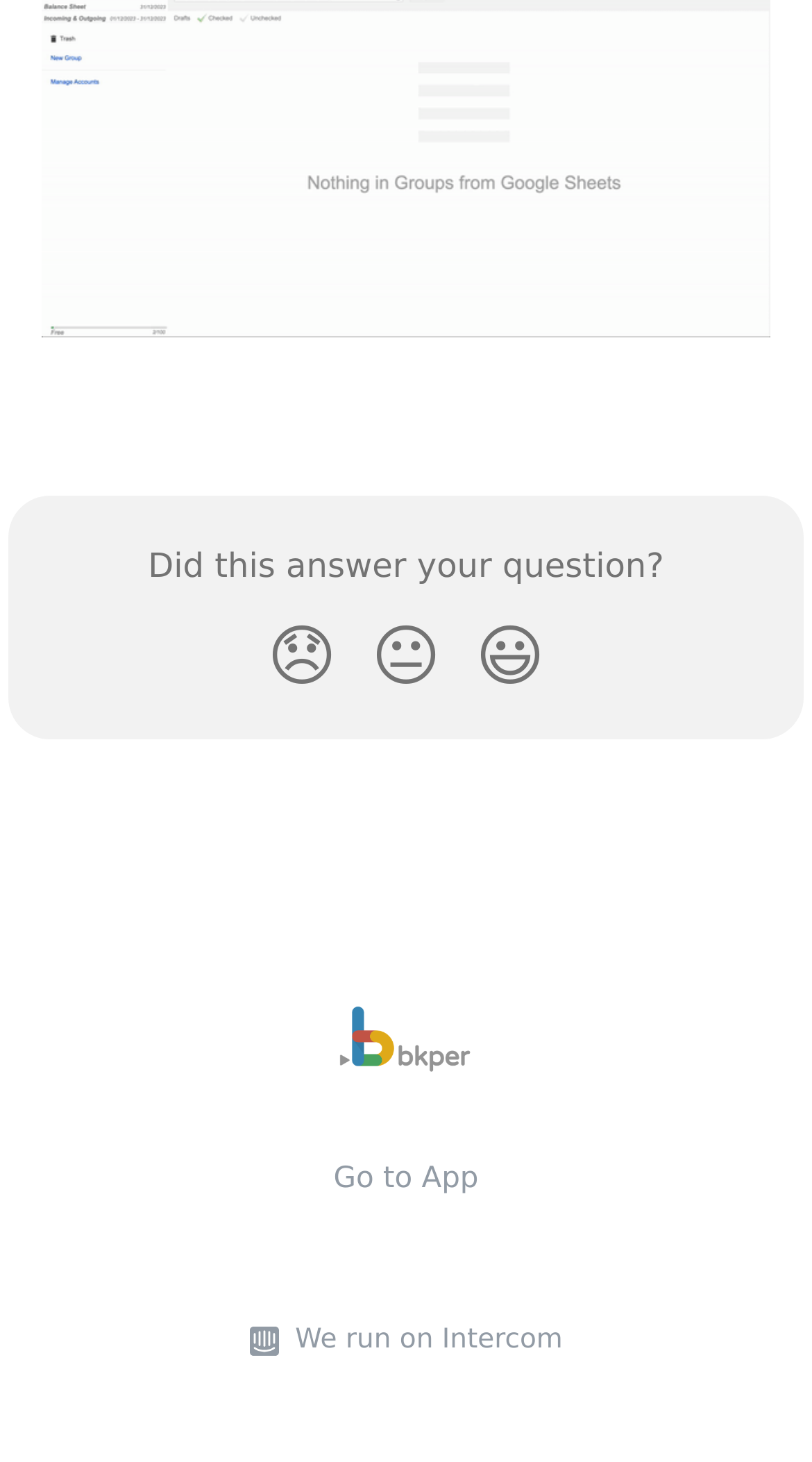What is the text on the image at the bottom right?
Answer with a single word or short phrase according to what you see in the image.

Intercom